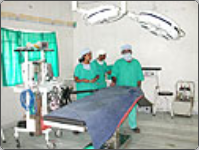What is the purpose of the green drapes on the windows?
From the image, provide a succinct answer in one word or a short phrase.

To add color and maintain clinical atmosphere